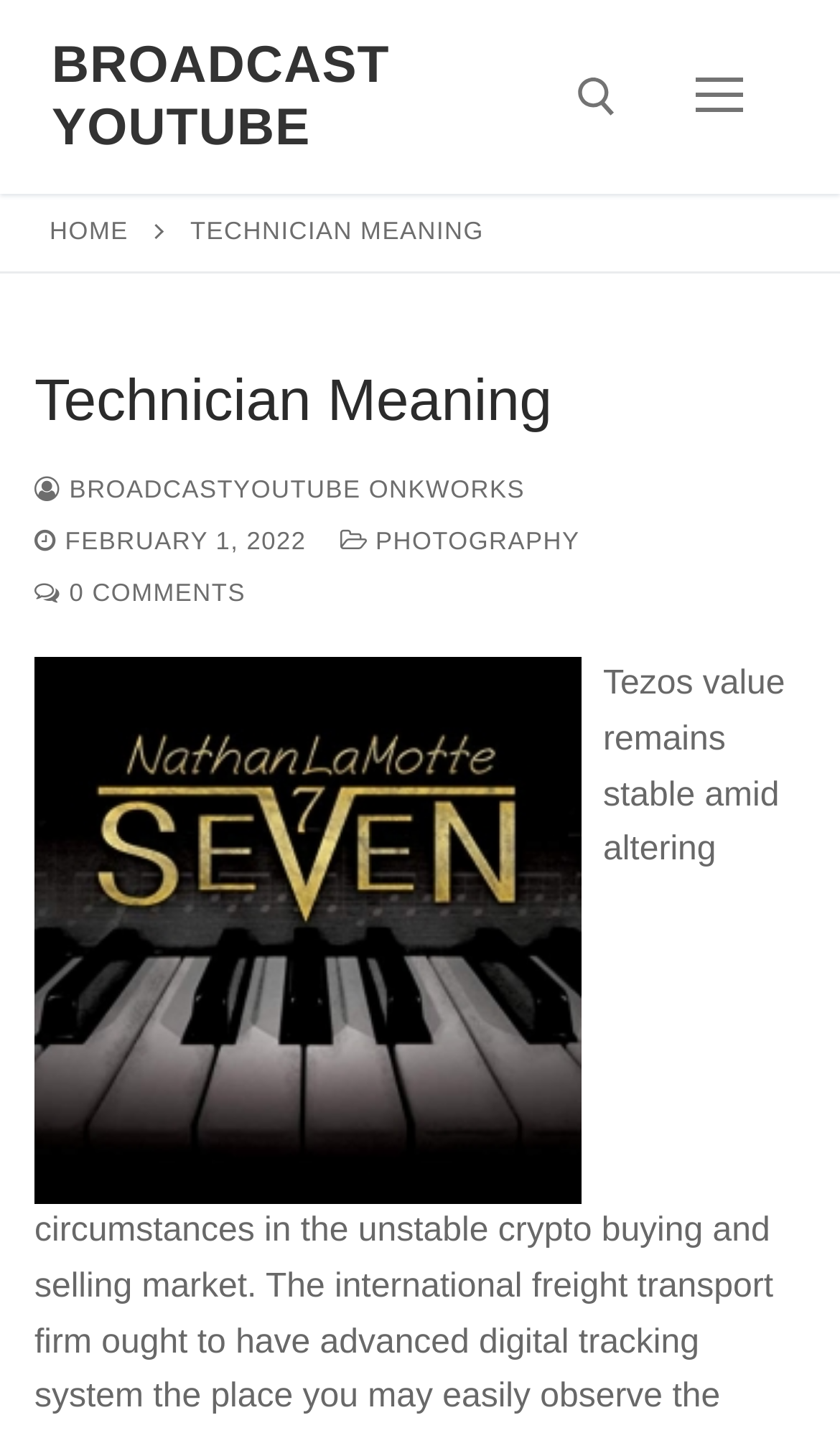What is the date of the article?
Analyze the screenshot and provide a detailed answer to the question.

I found the date of the article by looking at the link with the text 'FEBRUARY 1, 2022', which is located below the heading 'Technician Meaning'.